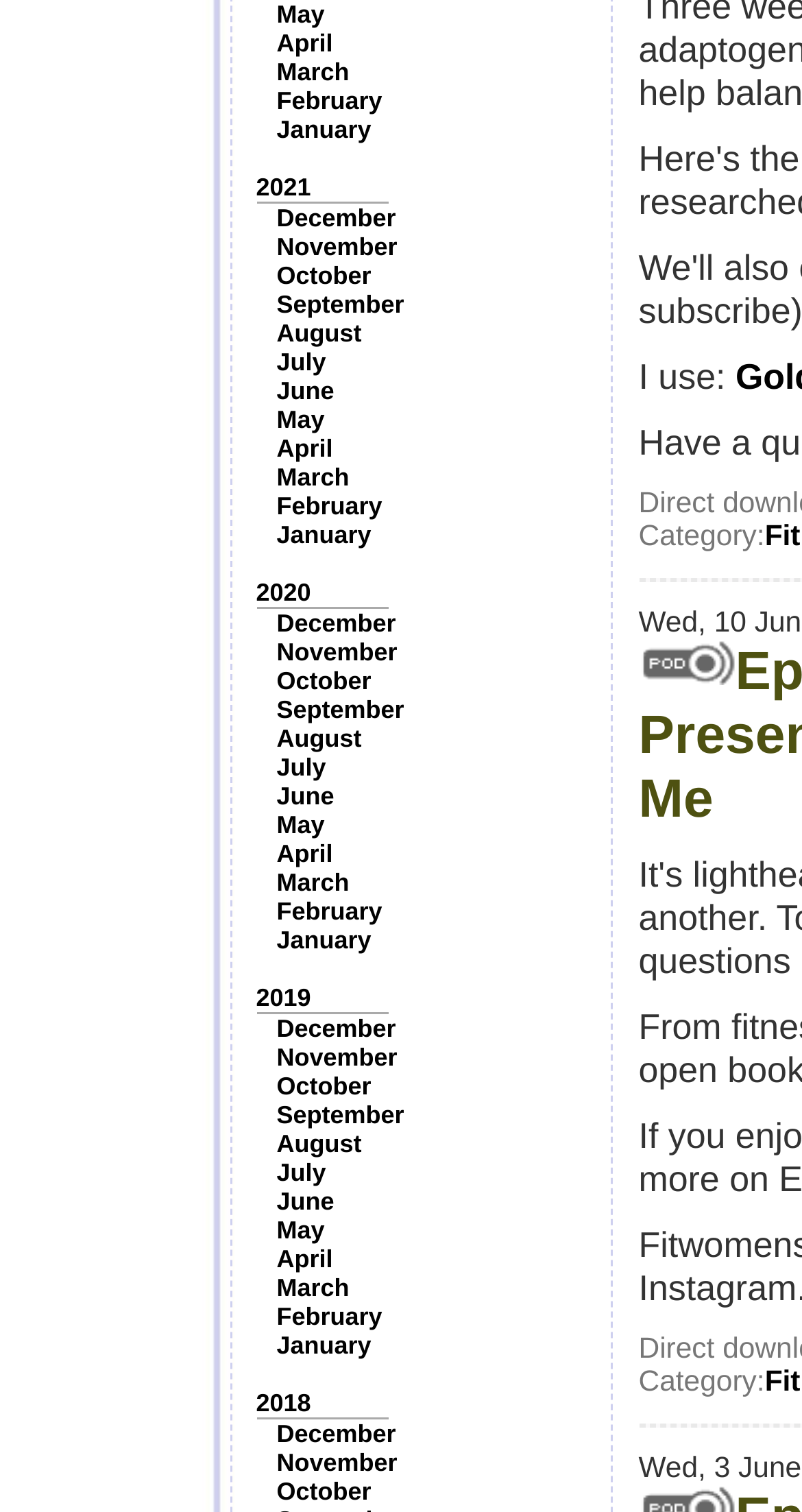How many 'Category:' labels are there on the webpage?
Using the information from the image, give a concise answer in one word or a short phrase.

2